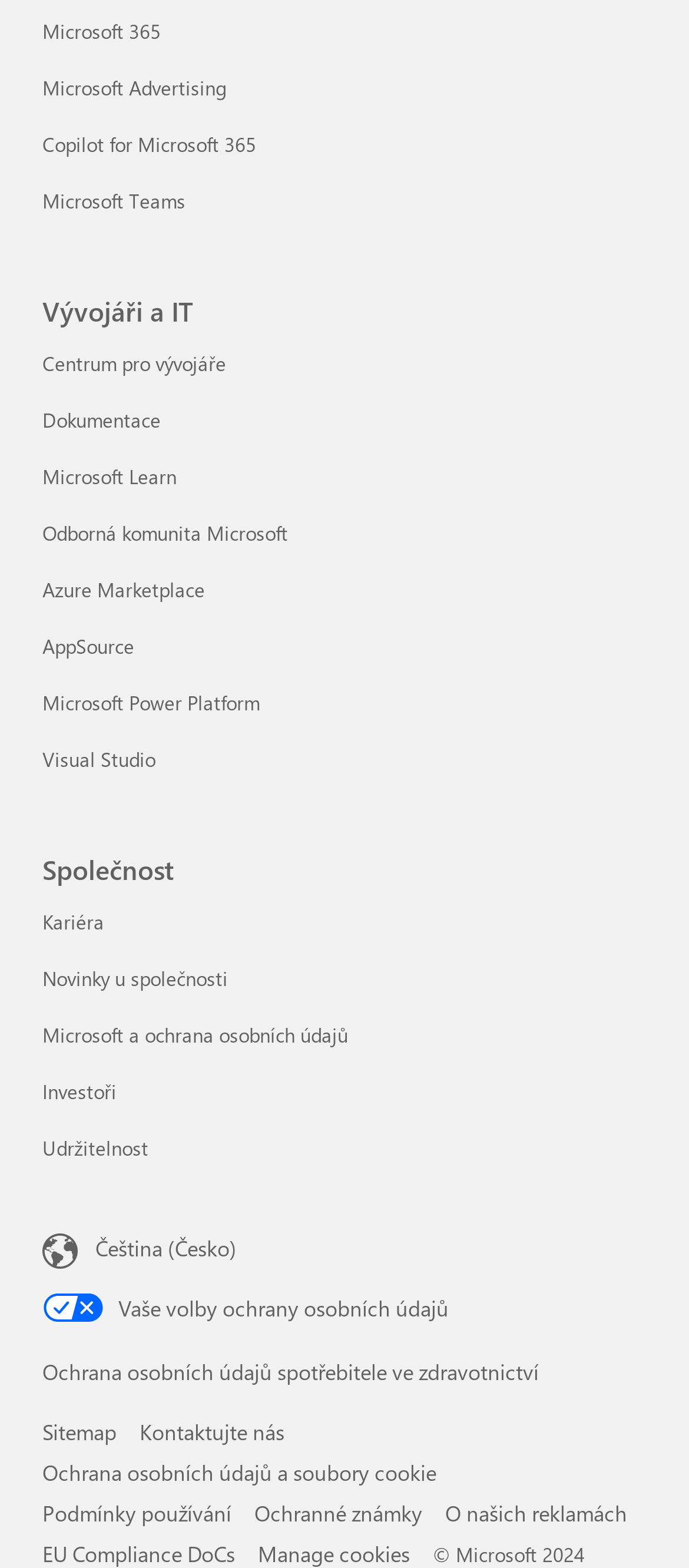Given the element description, predict the bounding box coordinates in the format (top-left x, top-left y, bottom-right x, bottom-right y). Make sure all values are between 0 and 1. Here is the element description: Copilot for Microsoft 365

[0.062, 0.083, 0.372, 0.1]